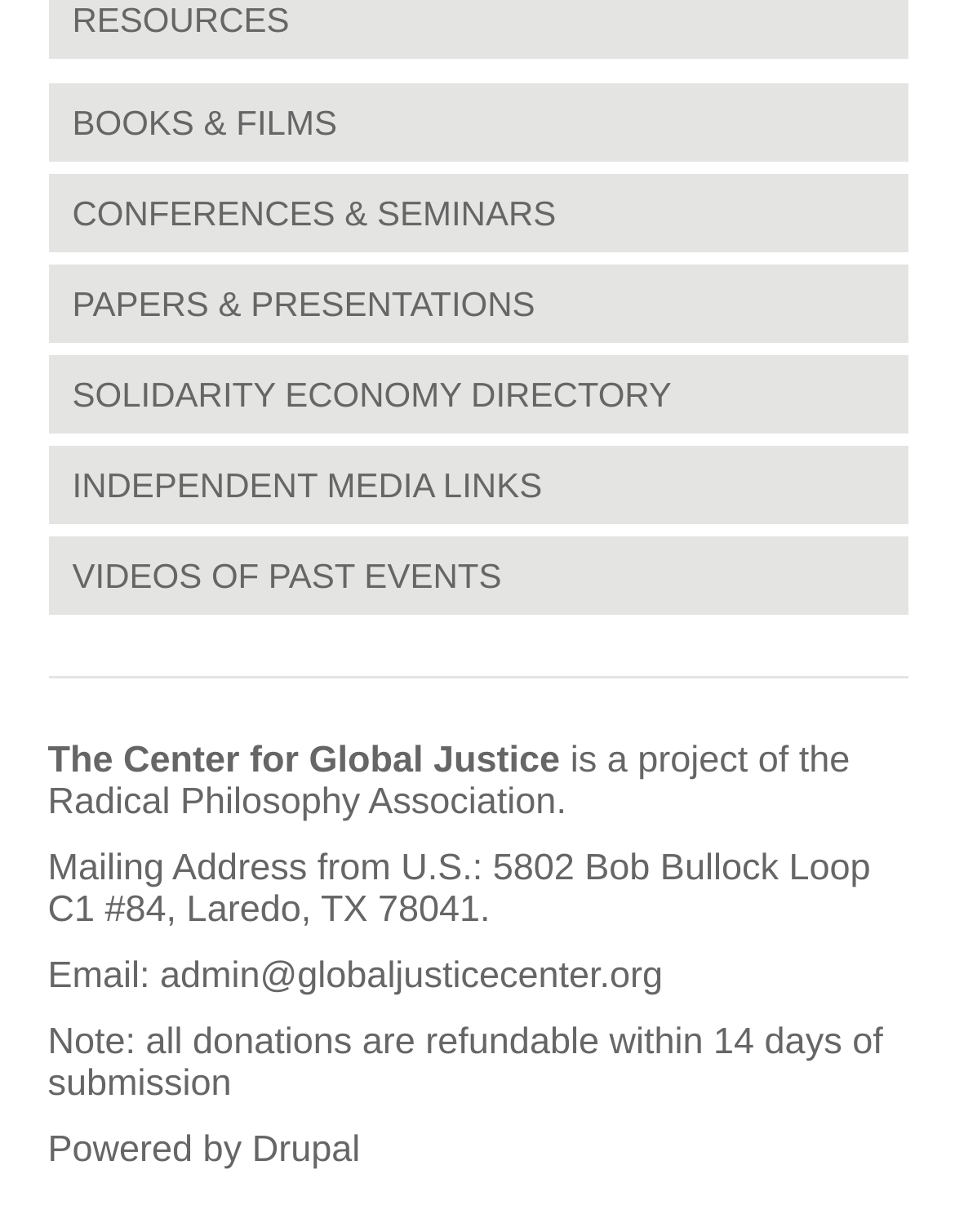Kindly determine the bounding box coordinates for the clickable area to achieve the given instruction: "Email the admin".

[0.05, 0.775, 0.694, 0.809]